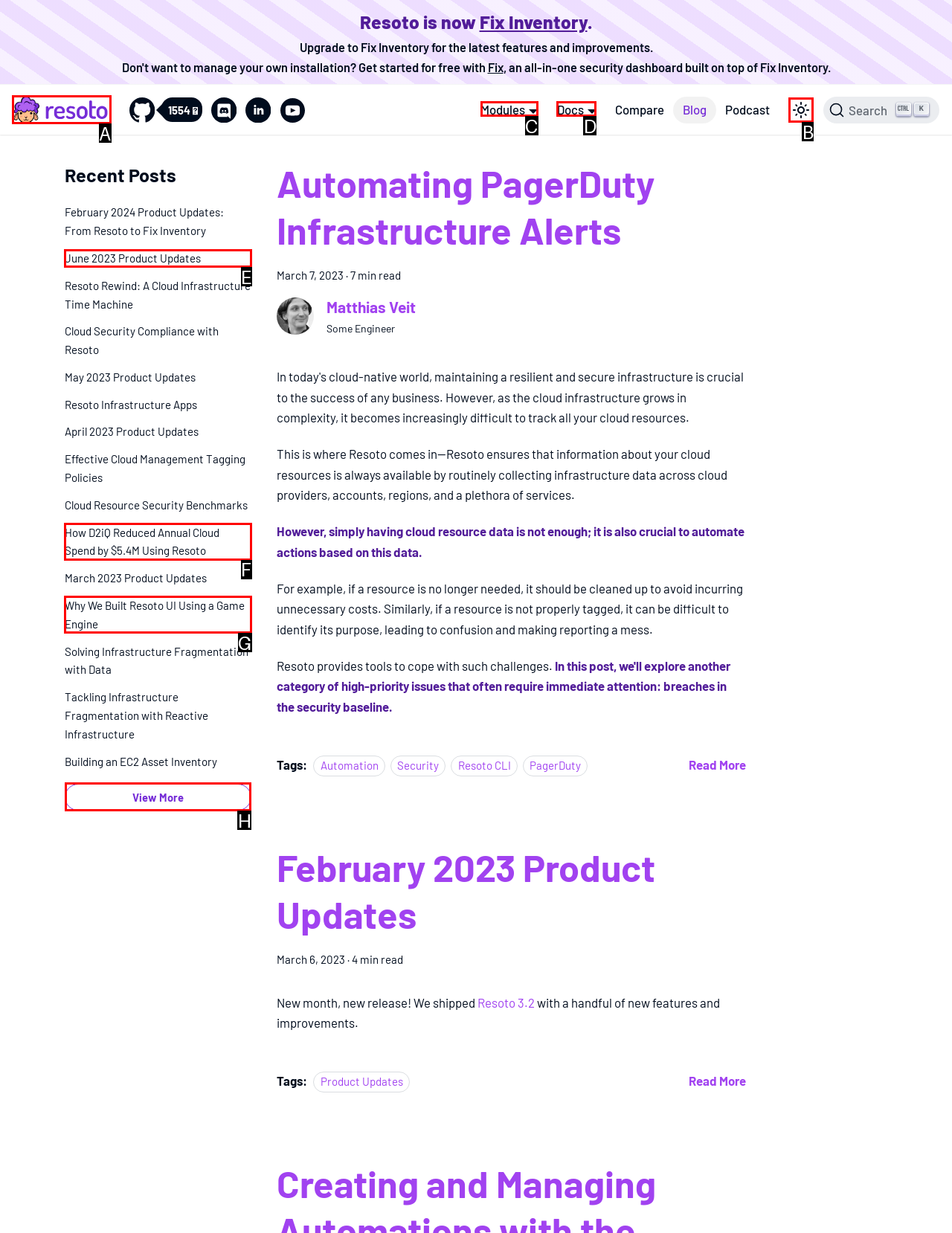Identify the appropriate lettered option to execute the following task: View more recent posts
Respond with the letter of the selected choice.

H